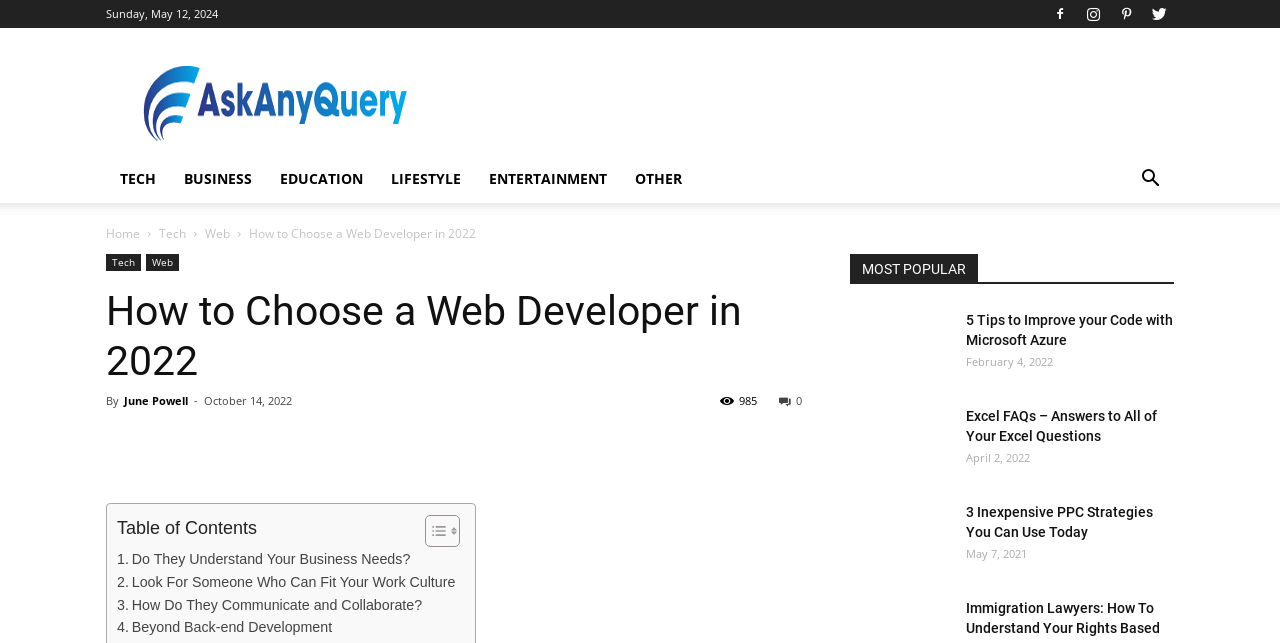Please answer the following question using a single word or phrase: 
How many social media links are available?

5